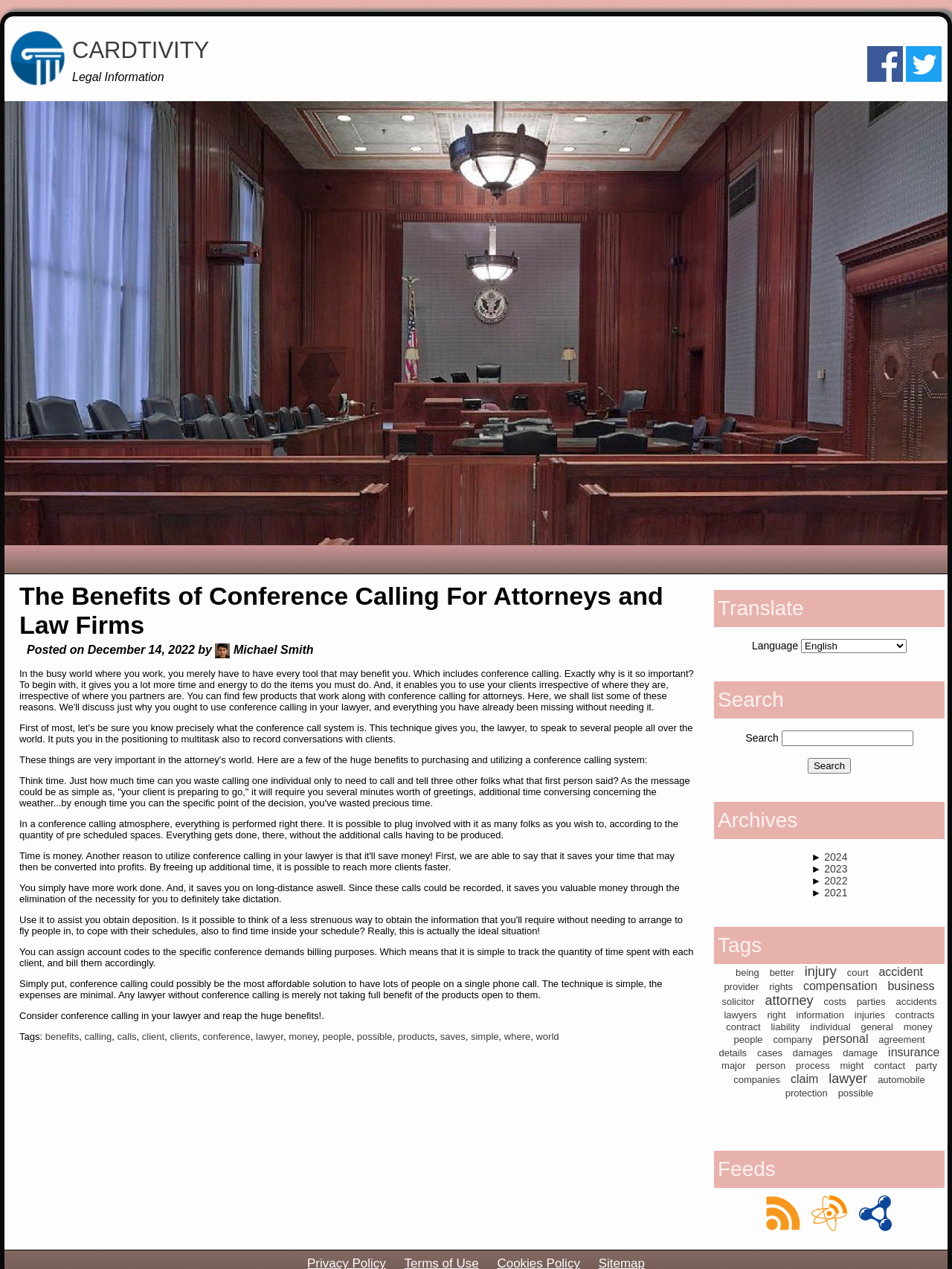Locate the bounding box coordinates of the region to be clicked to comply with the following instruction: "Click on the 'IMPRIMANTE 3D' link". The coordinates must be four float numbers between 0 and 1, in the form [left, top, right, bottom].

None